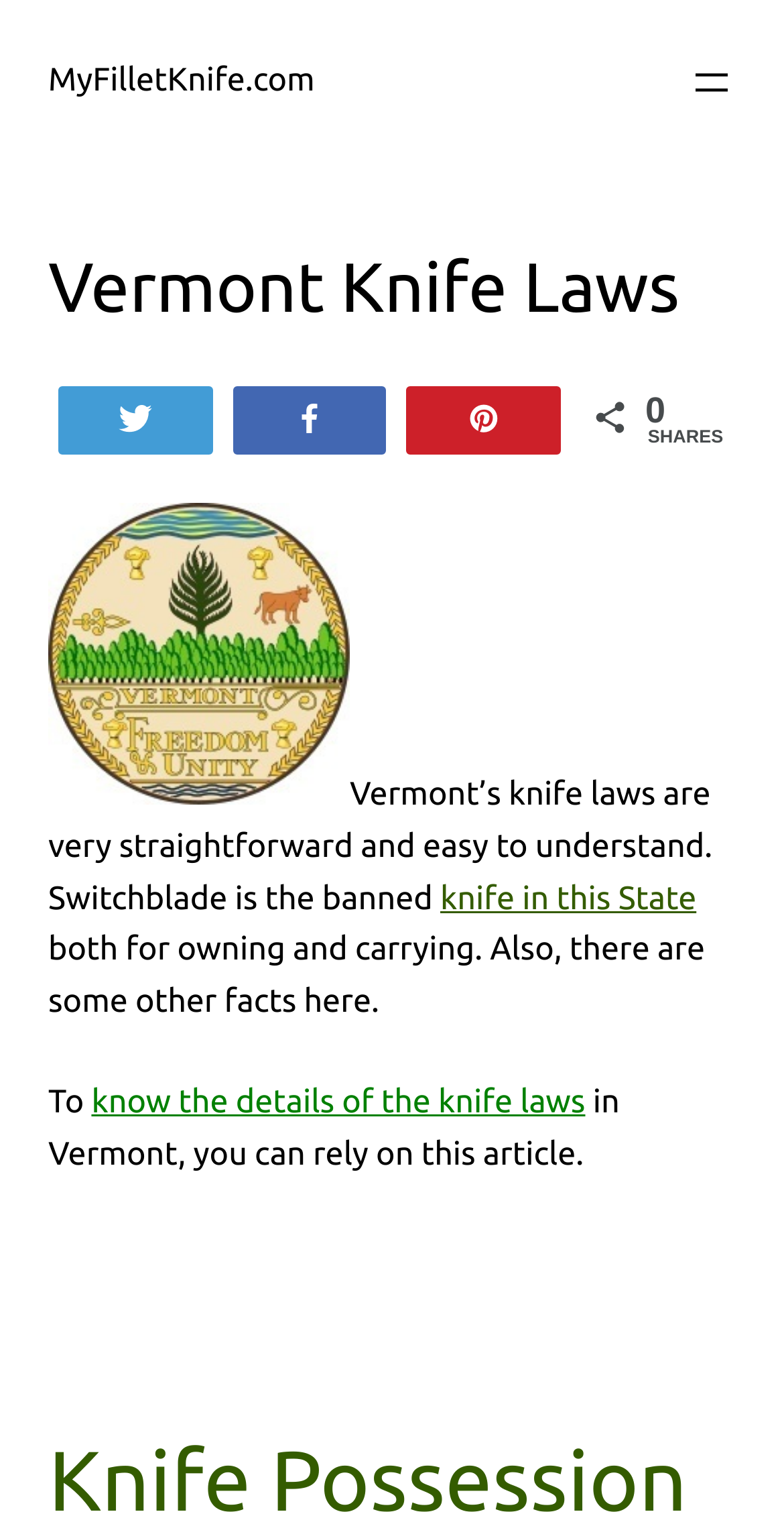Please study the image and answer the question comprehensively:
How can you share this article?

The webpage provides options to share the article on social media platforms, including Twitter, Facebook, and Pinterest, which are represented by the icons 'Tweet', 'Share', and 'Pin' respectively.